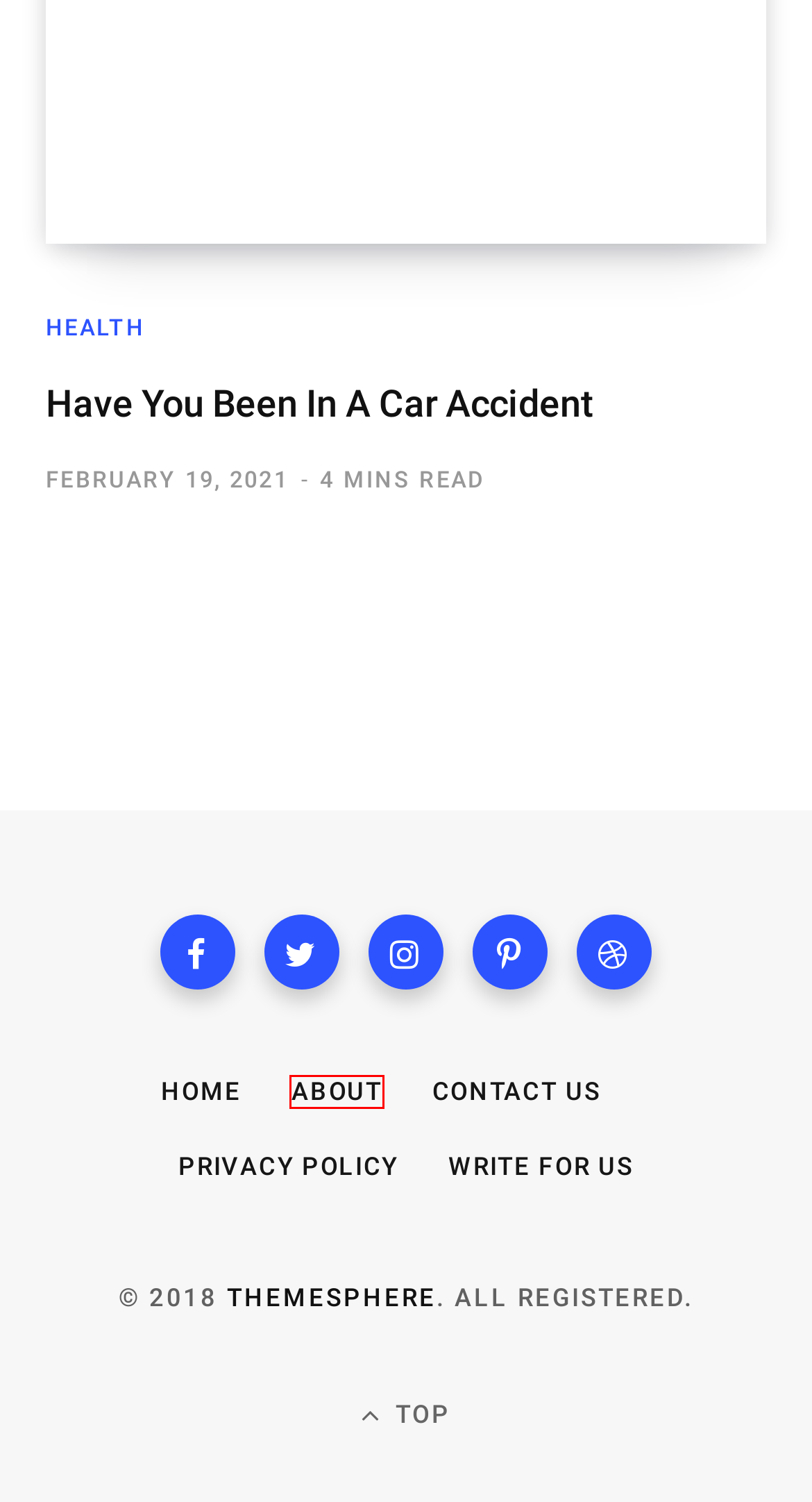Observe the screenshot of a webpage with a red bounding box around an element. Identify the webpage description that best fits the new page after the element inside the bounding box is clicked. The candidates are:
A. Contact us - Norman Geisler
B. ContentBerg - Blogging & Marketing WordPress Theme
C. Auto Accident Pain Relief In Losgatos - Norman Geisler
D. About - Norman Geisler
E. Privacy Policy - Norman Geisler
F. Spa - Norman Geisler
G. Write for us - Norman Geisler
H. Have You Been In A Car Accident - Norman Geisler

D